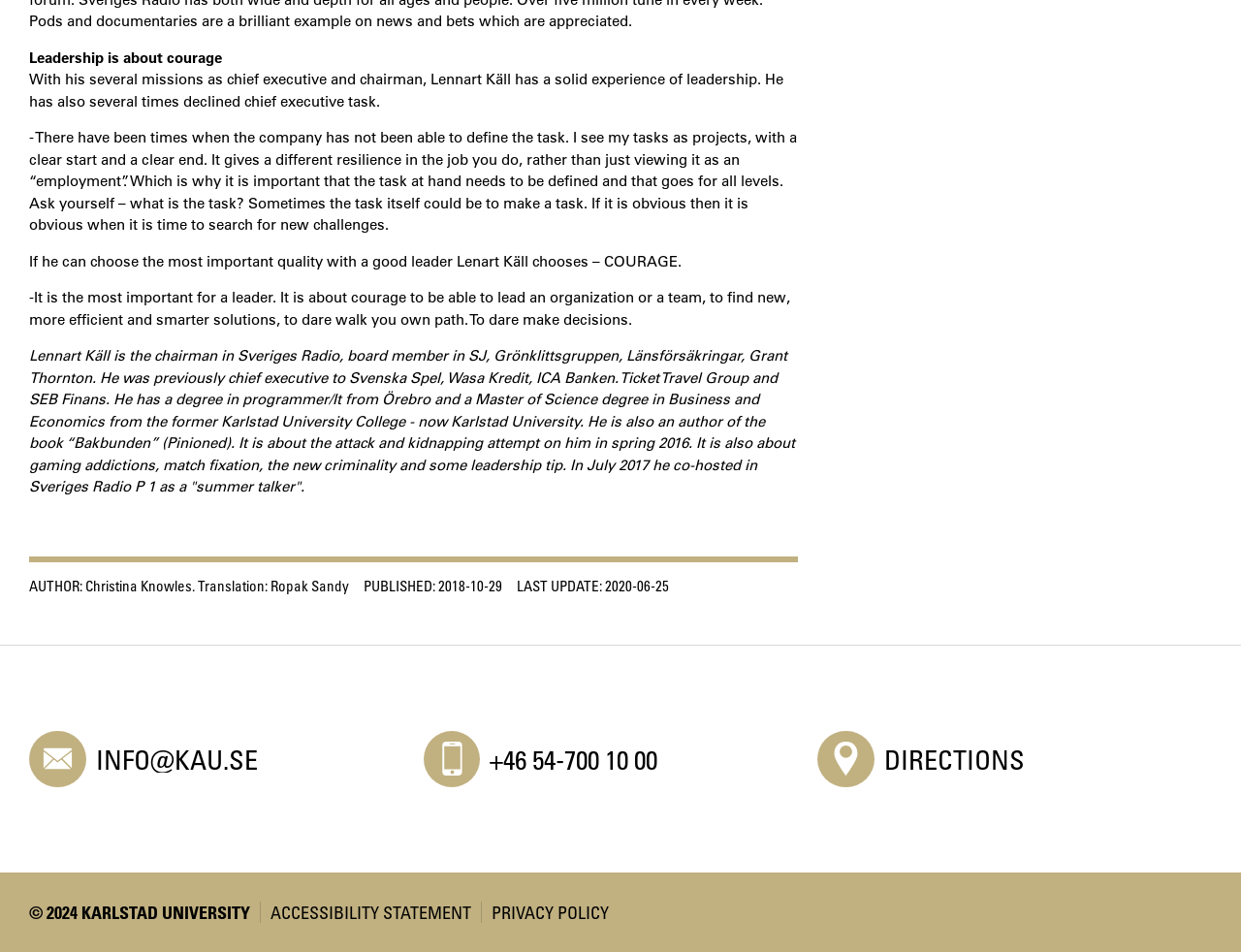What is Lennart Käll's most important quality for a leader?
Provide a detailed and extensive answer to the question.

According to the webpage, Lennart Käll chooses courage as the most important quality for a leader. This is mentioned in the text '-It is the most important for a leader. It is about courage to be able to lead an organization or a team, to find new, more efficient and smarter solutions, to dare walk you own path. To dare make decisions.'